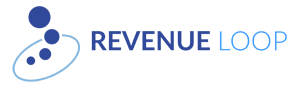Based on the image, please elaborate on the answer to the following question:
What is the mission of Revenue Loop?

The organization's mission is to provide insightful resources for property owners looking to maximize their investments, which is reflected in their branding and logo design.